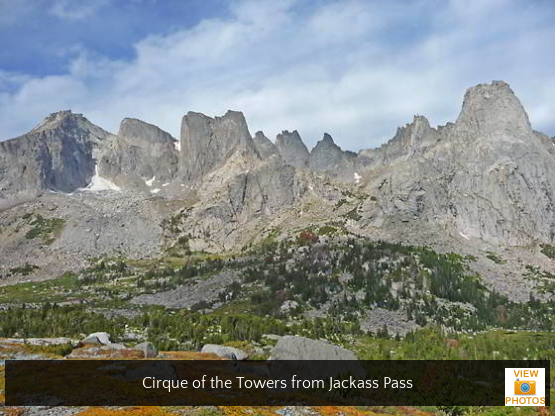Offer a detailed caption for the image presented.

**Caption:** 

A breathtaking view of the Cirque of the Towers as seen from Jackass Pass, showcasing the rugged beauty of Wyoming's Wind River Range. The towering granite spires stand majestically against a partly cloudy sky, highlighting the dramatic landscape of the Bridger and Popo Agie Wildernesses. This image captures the unique geological features and lush greenery of the region, inviting hikers and outdoor enthusiasts to explore its scenic trails. Perfect for adventure seekers and nature lovers, the view exemplifies the grandeur of this pristine wilderness area.